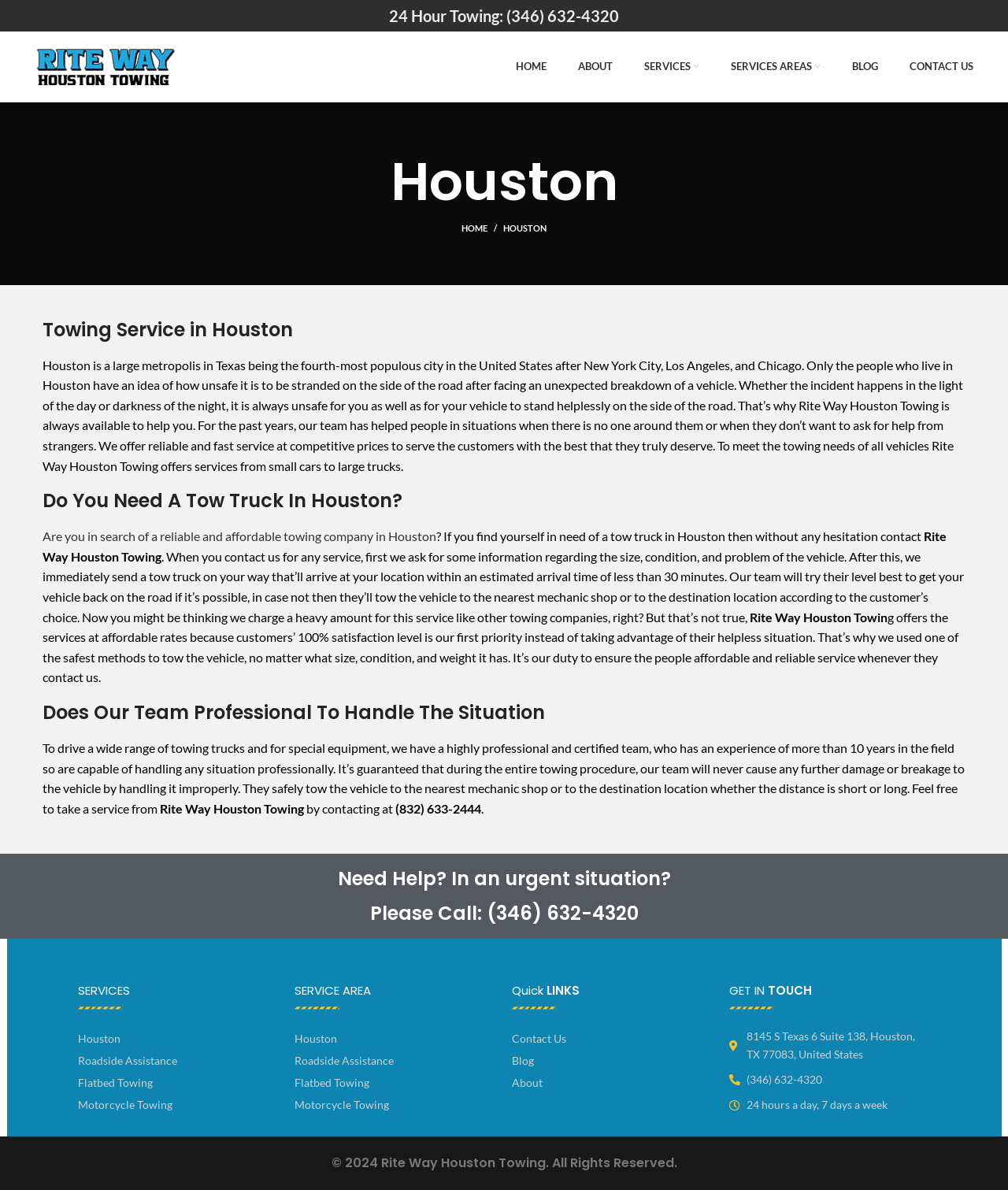Using the element description: "Services", determine the bounding box coordinates for the specified UI element. The coordinates should be four float numbers between 0 and 1, [left, top, right, bottom].

[0.623, 0.043, 0.709, 0.069]